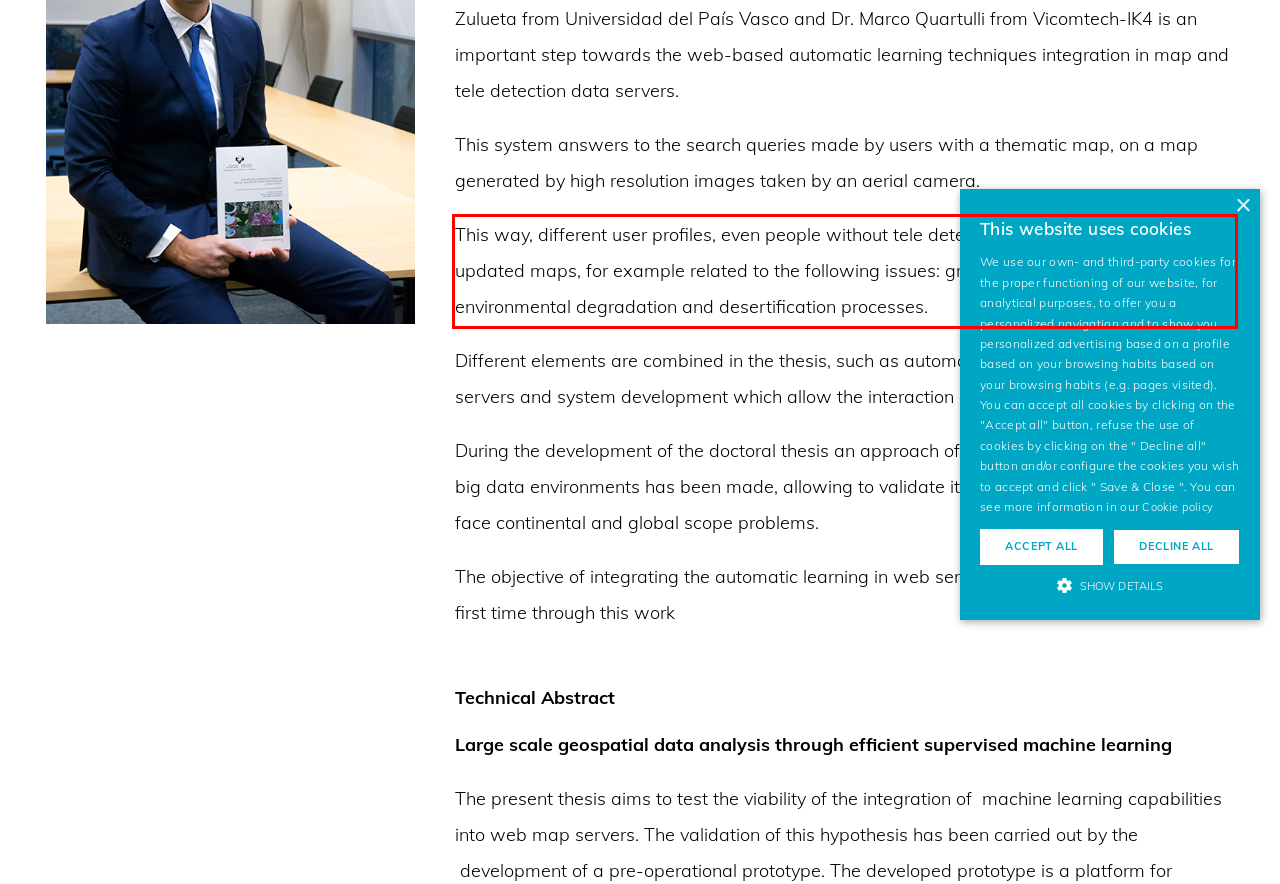Look at the screenshot of the webpage, locate the red rectangle bounding box, and generate the text content that it contains.

This way, different user profiles, even people without tele detection knowledge, could generate updated maps, for example related to the following issues: growth of urban areas, environmental degradation and desertification processes.